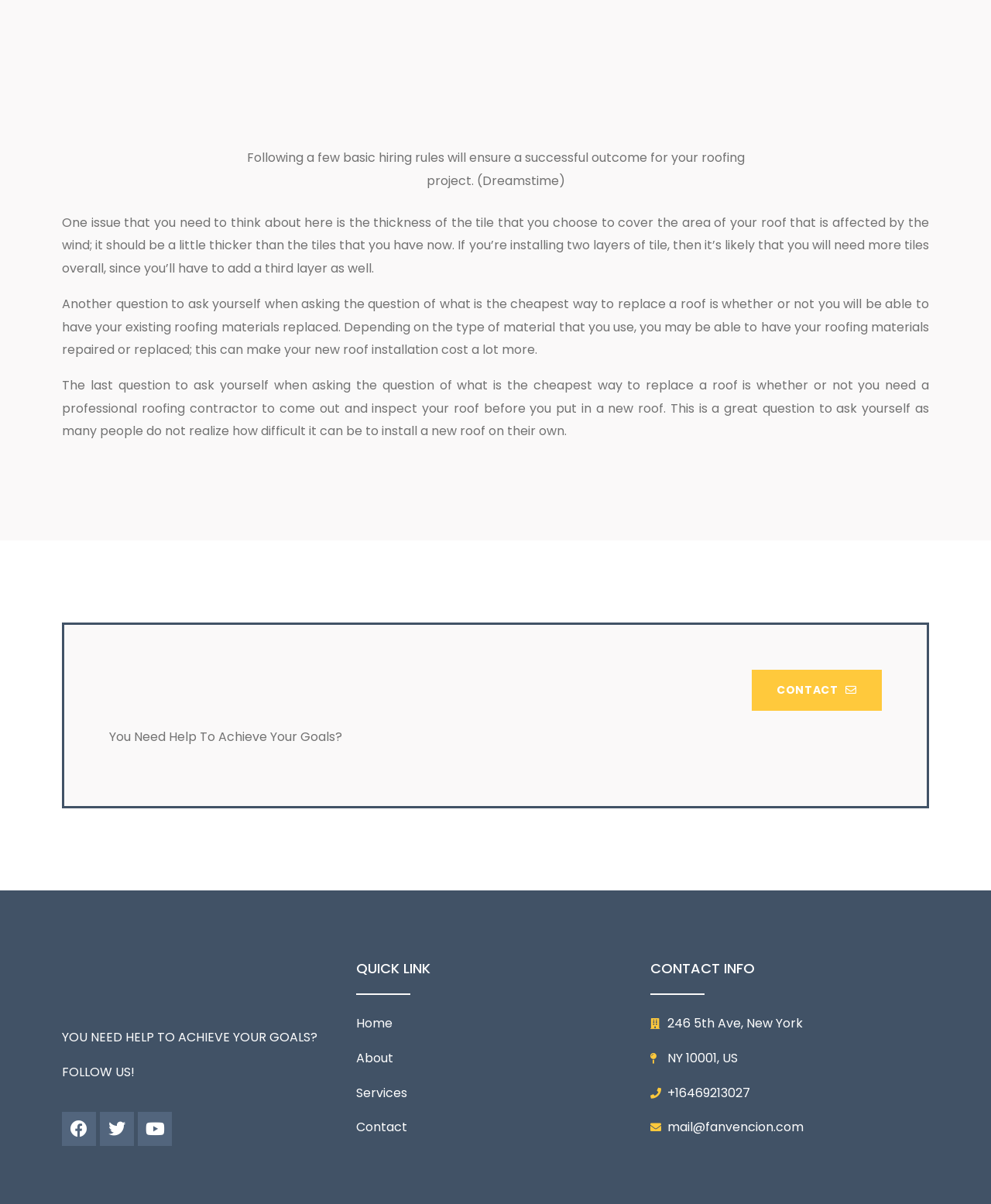Please answer the following question using a single word or phrase: What is the main topic of the webpage?

Roofing project